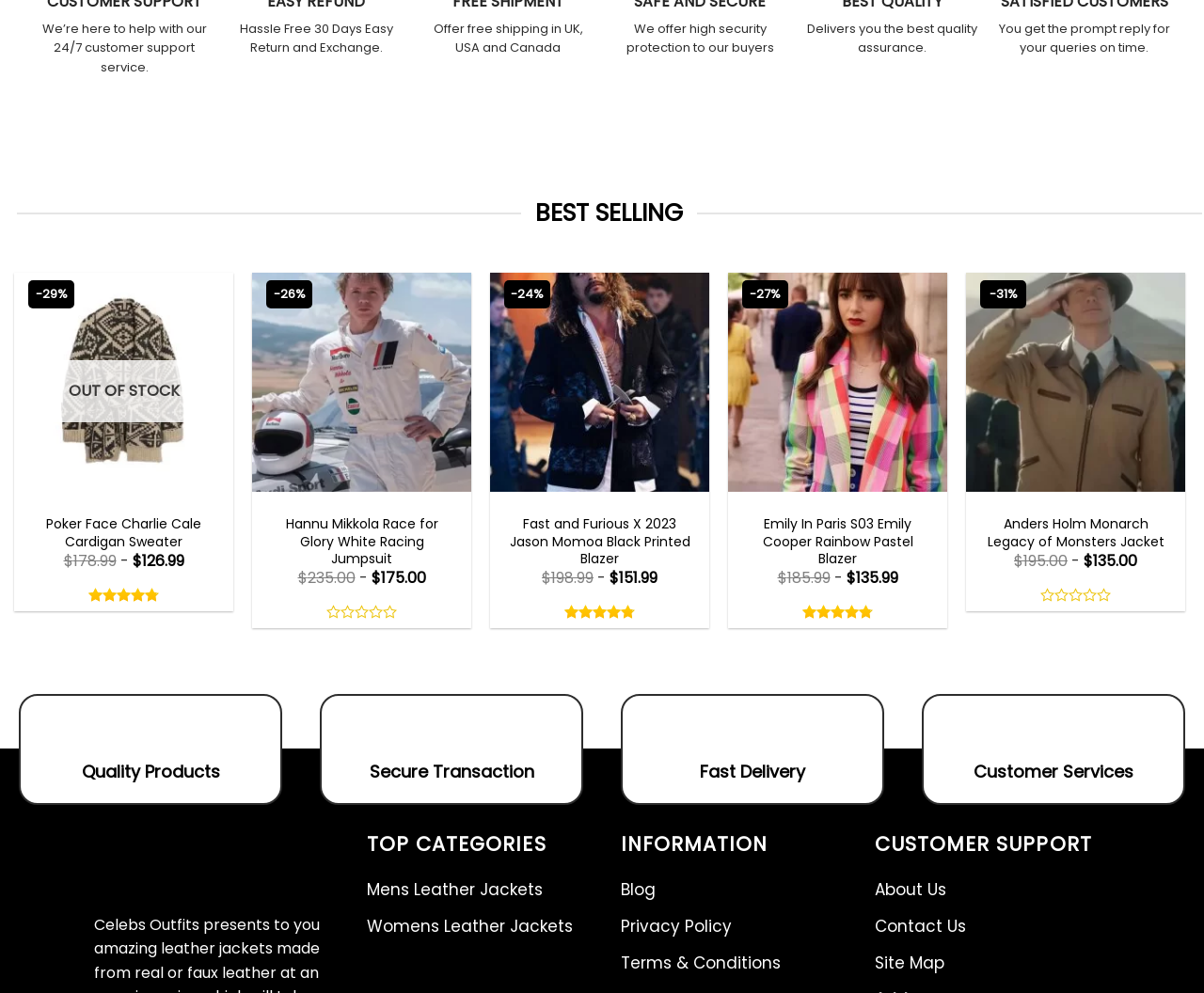What is the theme of the products on this webpage?
Please elaborate on the answer to the question with detailed information.

Based on the images and text on the webpage, it appears that the products being sold are costumes and outfits inspired by movies and TV series, such as Poker Face, Fast and Furious, and Emily in Paris.